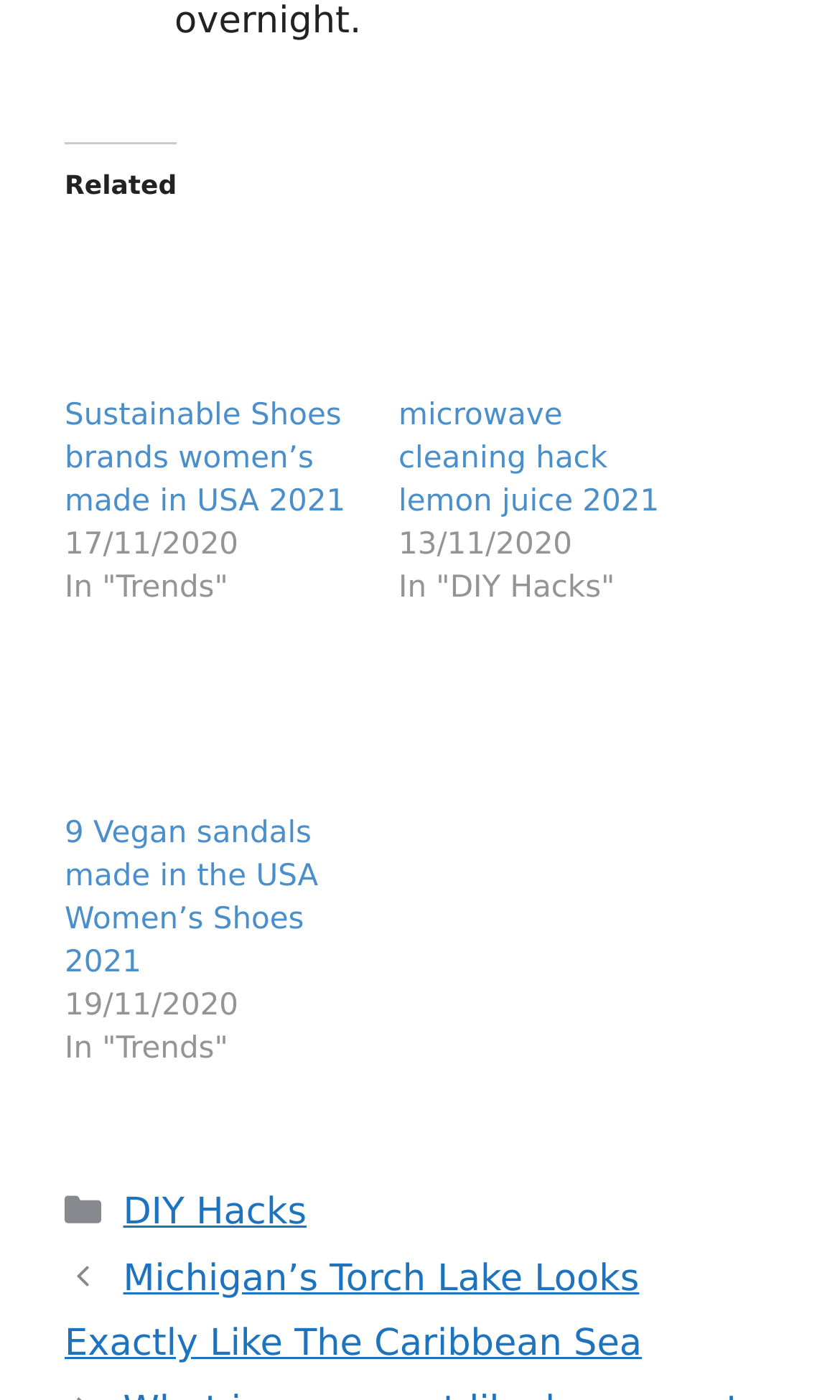Extract the bounding box coordinates of the UI element described by: "Web Dev". The coordinates should include four float numbers ranging from 0 to 1, e.g., [left, top, right, bottom].

None